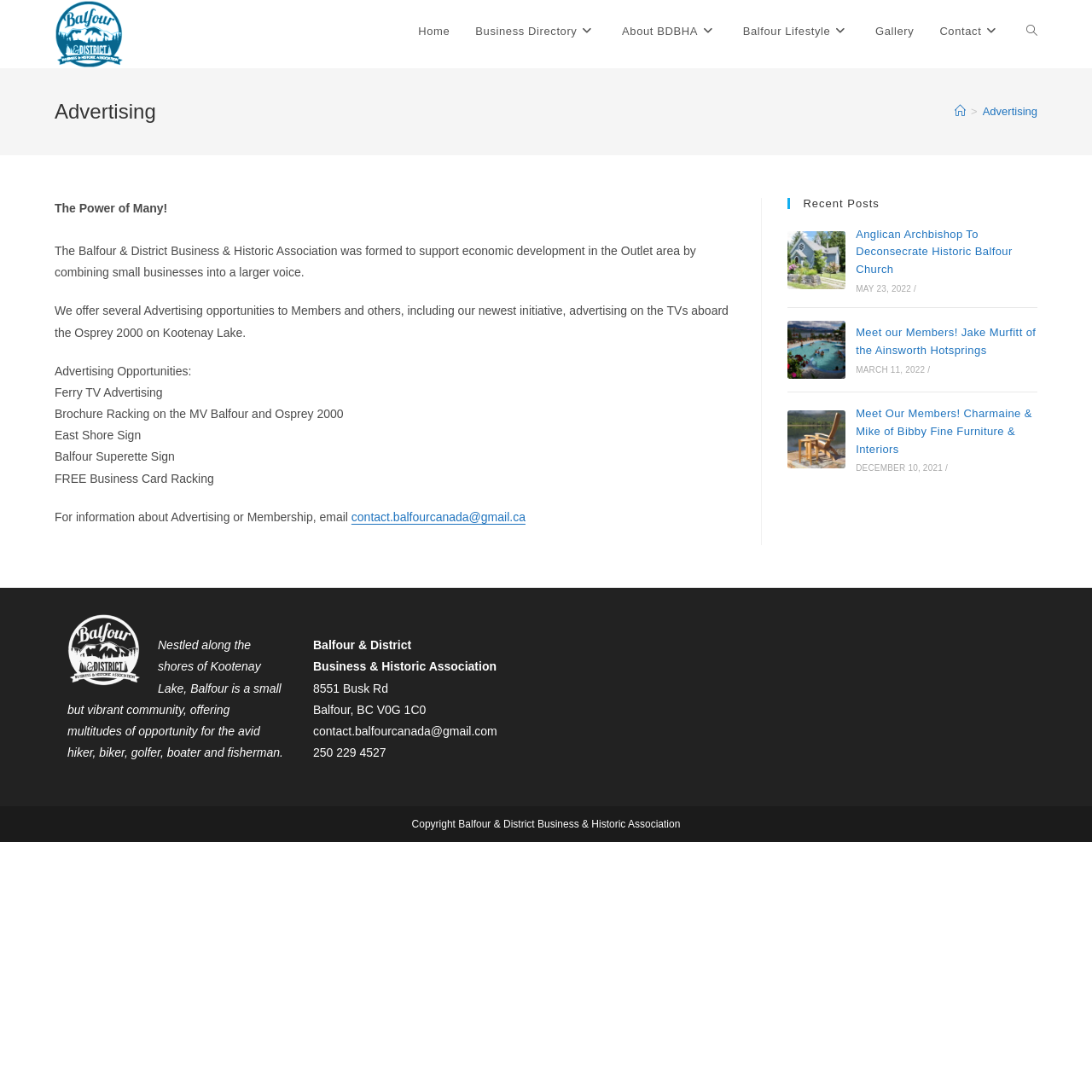Please provide the bounding box coordinates for the element that needs to be clicked to perform the following instruction: "Click on the 'Home' link". The coordinates should be given as four float numbers between 0 and 1, i.e., [left, top, right, bottom].

[0.371, 0.0, 0.424, 0.058]